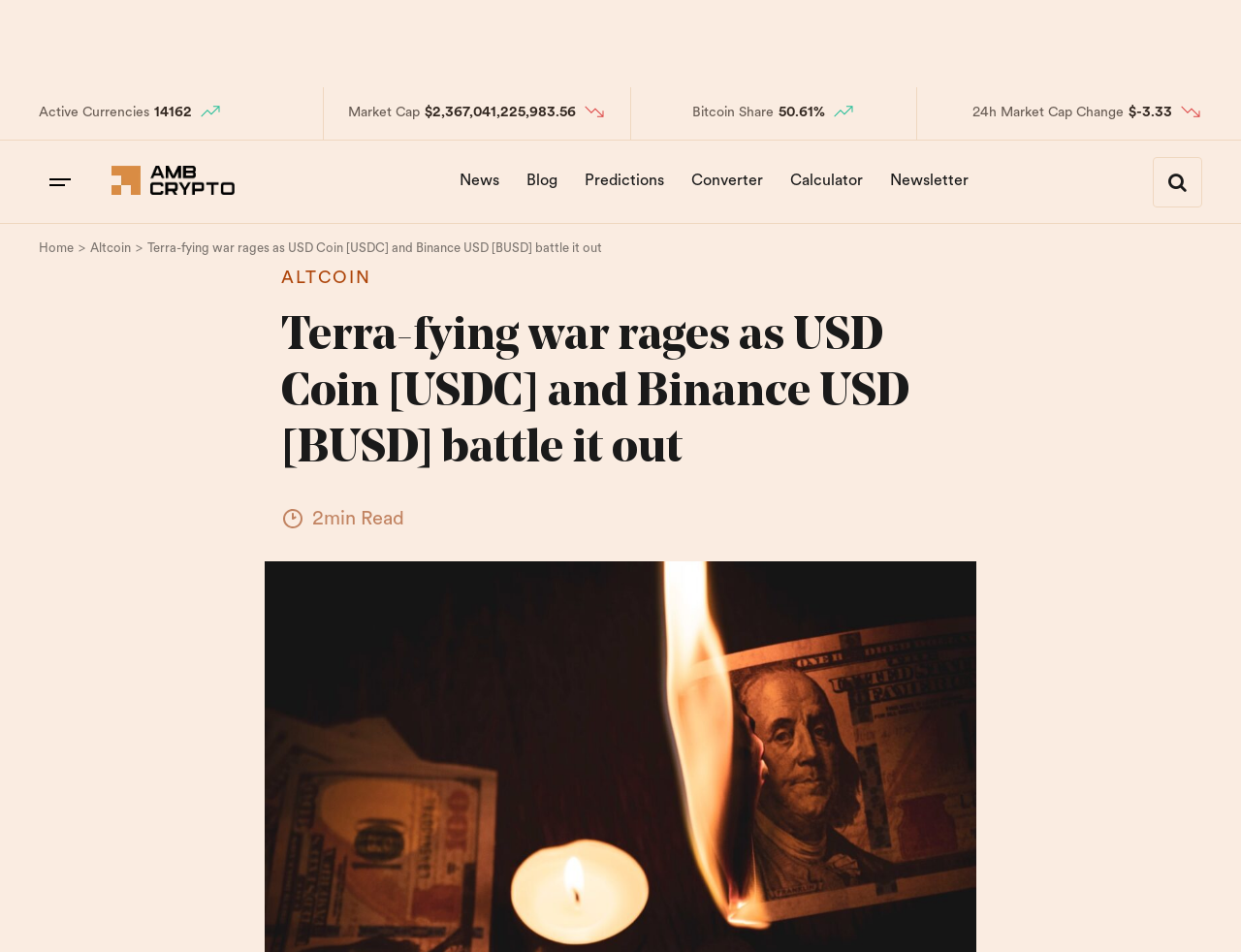Please identify the bounding box coordinates of the clickable element to fulfill the following instruction: "Click on the 'News' link". The coordinates should be four float numbers between 0 and 1, i.e., [left, top, right, bottom].

[0.361, 0.164, 0.412, 0.217]